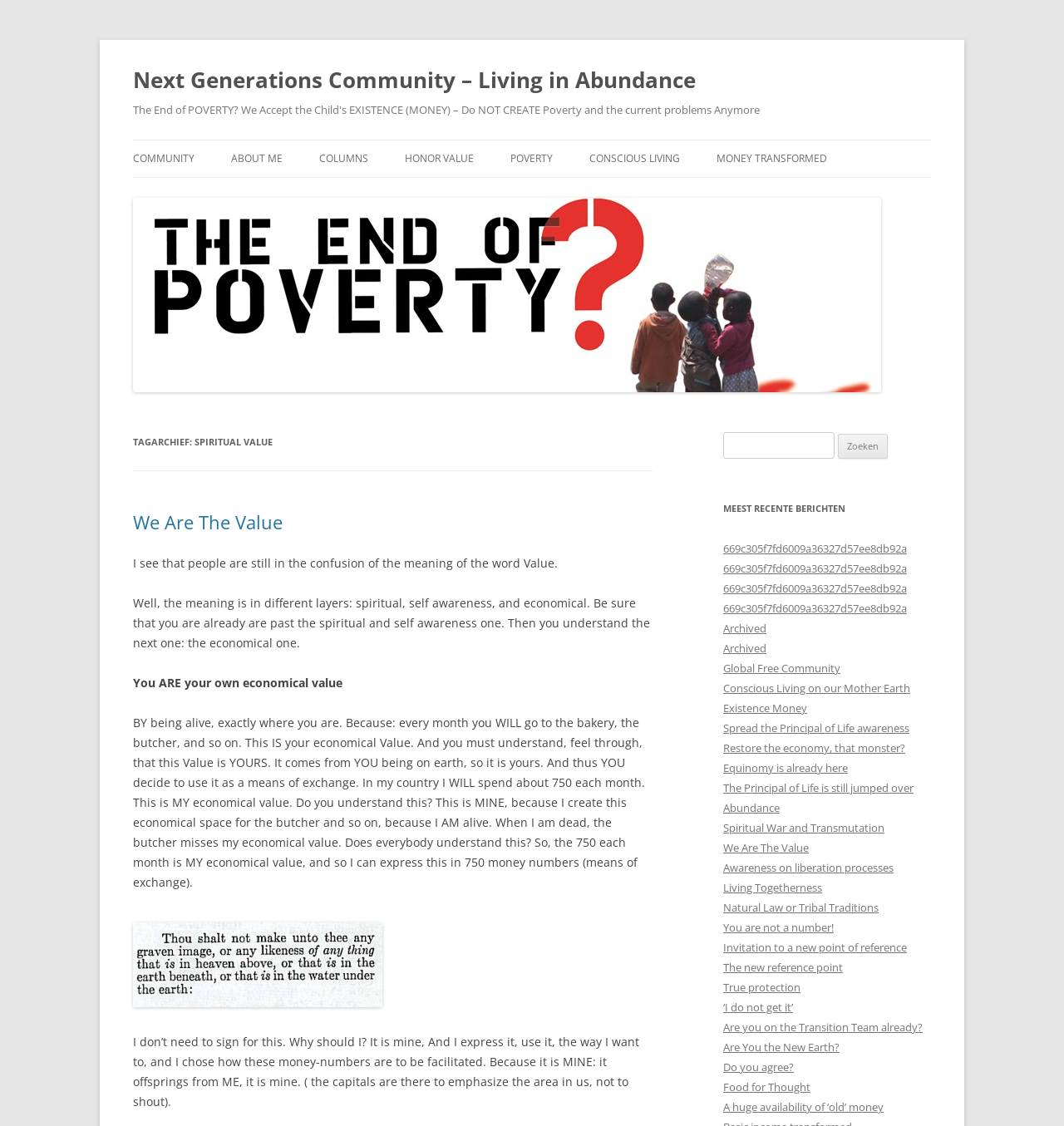Please find and report the bounding box coordinates of the element to click in order to perform the following action: "View the contents". The coordinates should be expressed as four float numbers between 0 and 1, in the format [left, top, right, bottom].

None